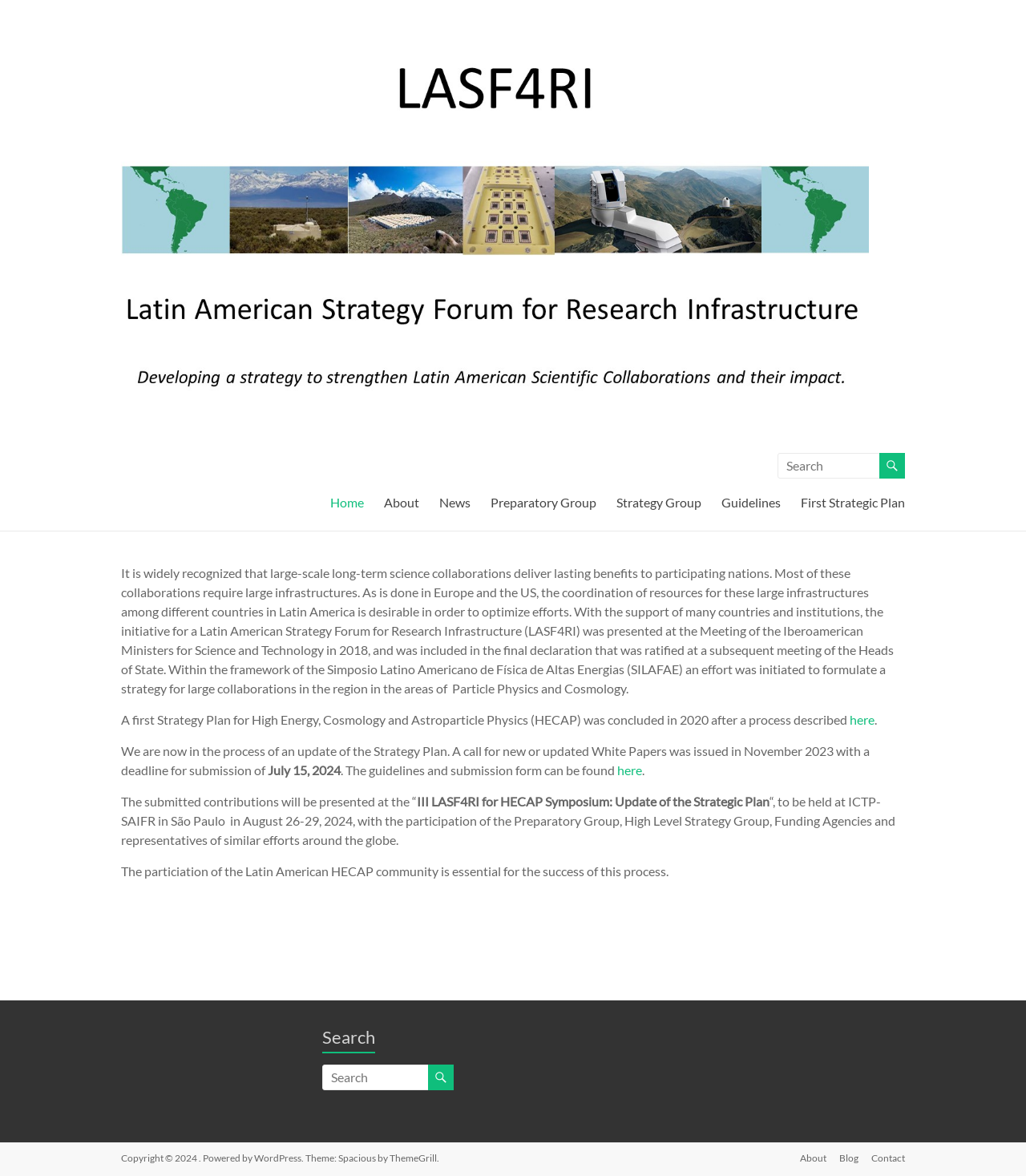Determine the bounding box coordinates for the element that should be clicked to follow this instruction: "Click here to view the guidelines and submission form". The coordinates should be given as four float numbers between 0 and 1, in the format [left, top, right, bottom].

[0.602, 0.648, 0.626, 0.661]